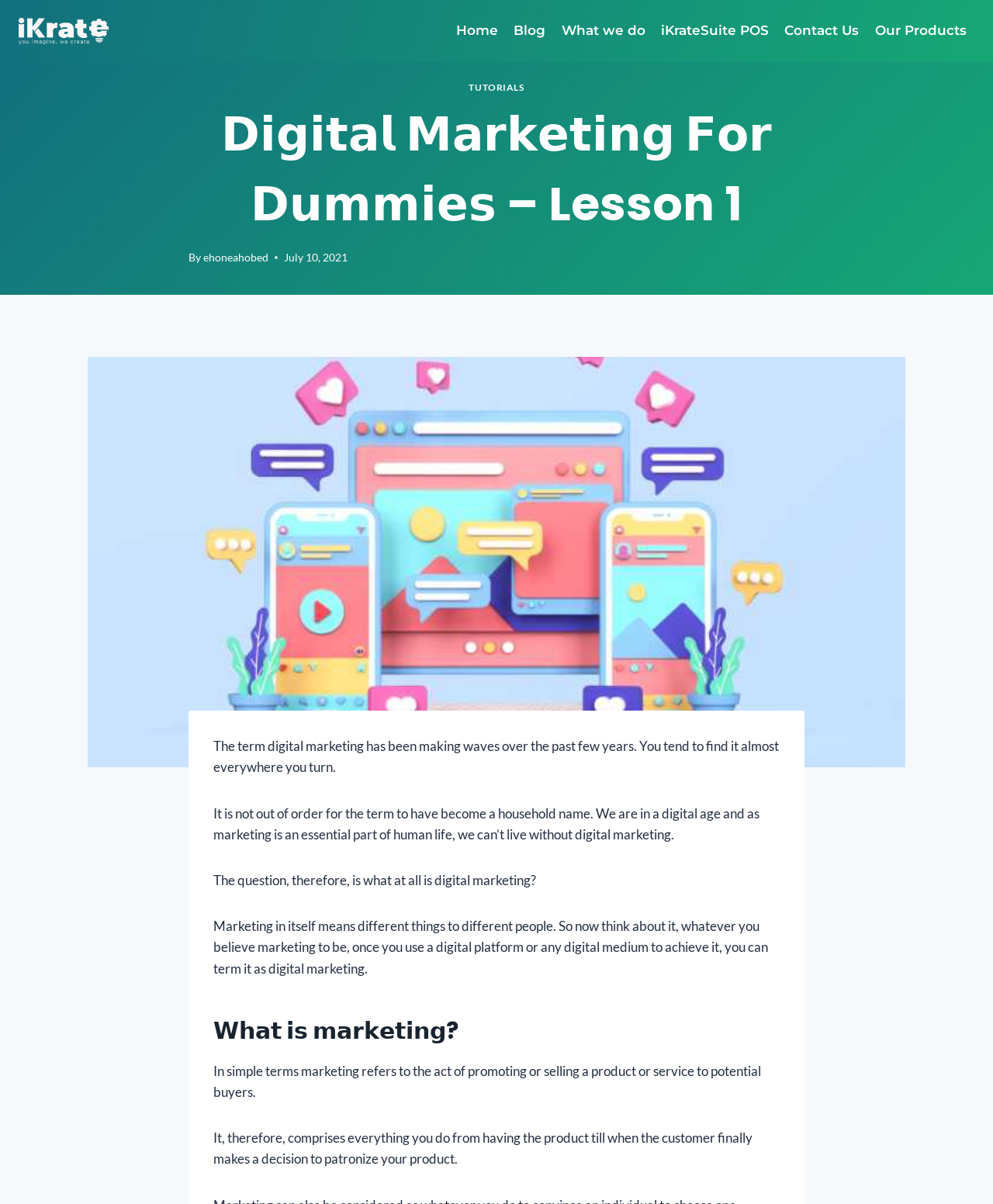What is digital marketing according to the article?
Answer briefly with a single word or phrase based on the image.

Promoting or selling a product or service using digital platforms